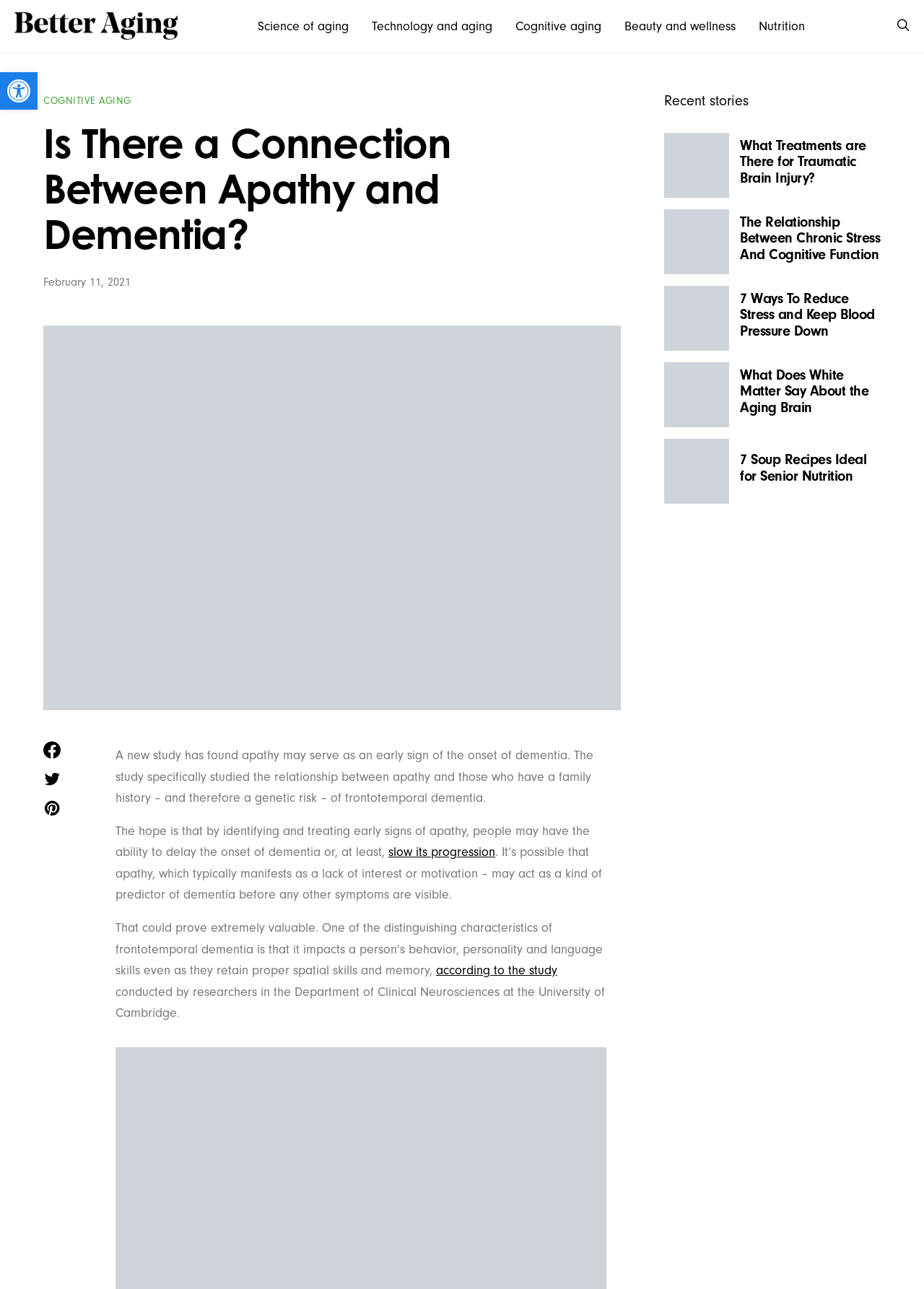Determine the bounding box coordinates of the area to click in order to meet this instruction: "Enter your name".

None